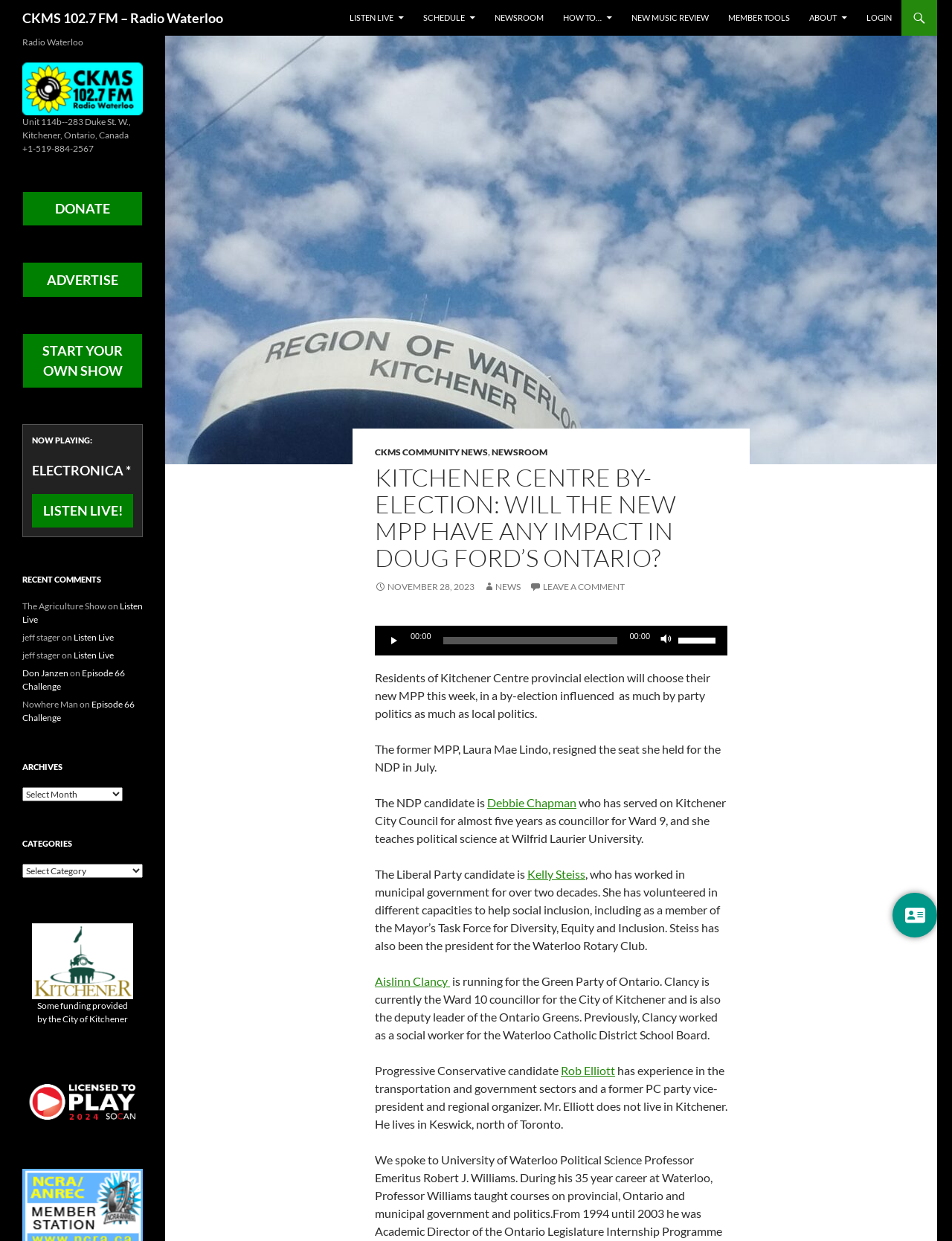What is the name of the radio station?
Answer the question using a single word or phrase, according to the image.

CKMS 102.7 FM